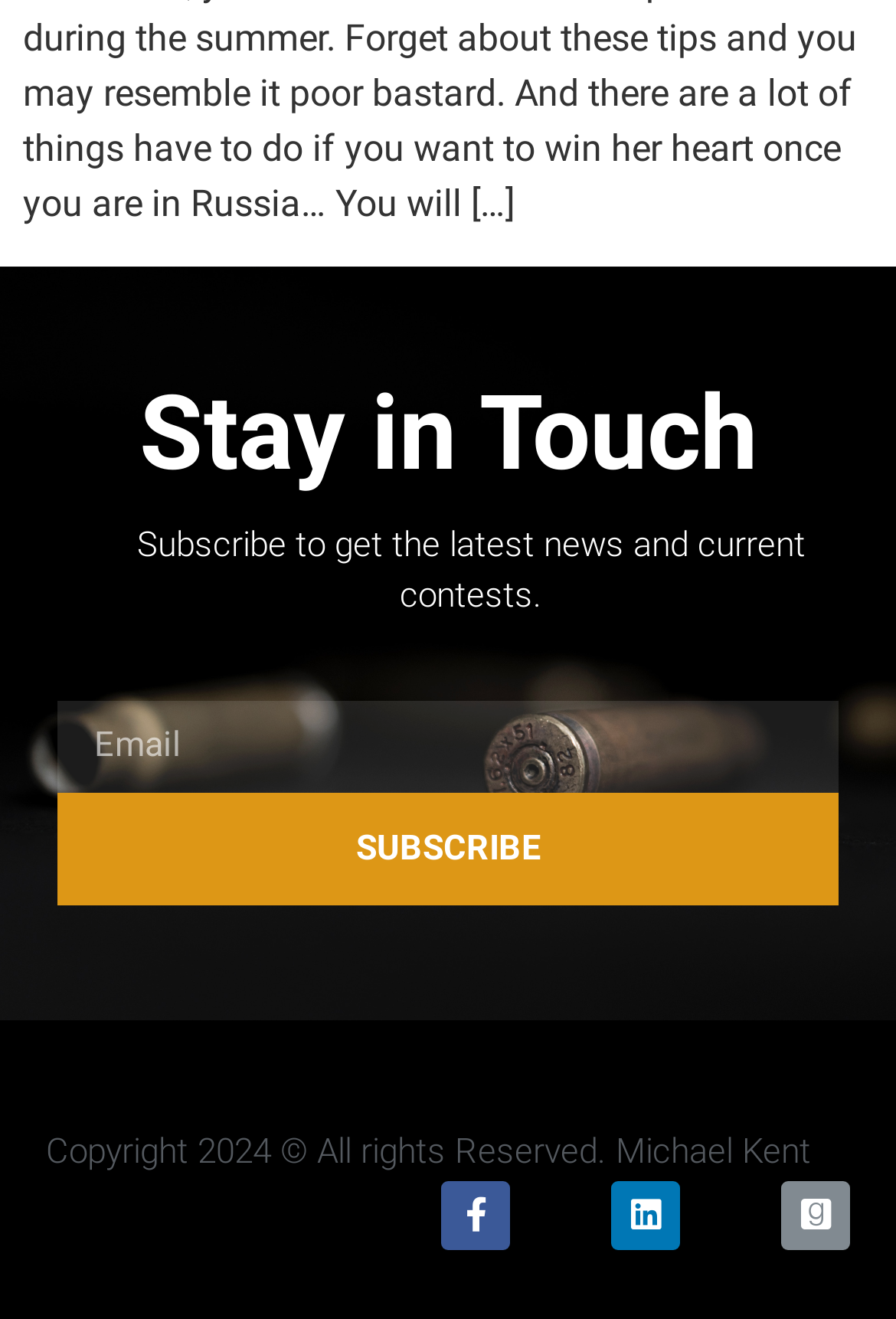Find and provide the bounding box coordinates for the UI element described here: "Linkedin". The coordinates should be given as four float numbers between 0 and 1: [left, top, right, bottom].

[0.682, 0.895, 0.759, 0.948]